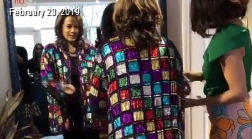How many women are in the scene? Analyze the screenshot and reply with just one word or a short phrase.

Two